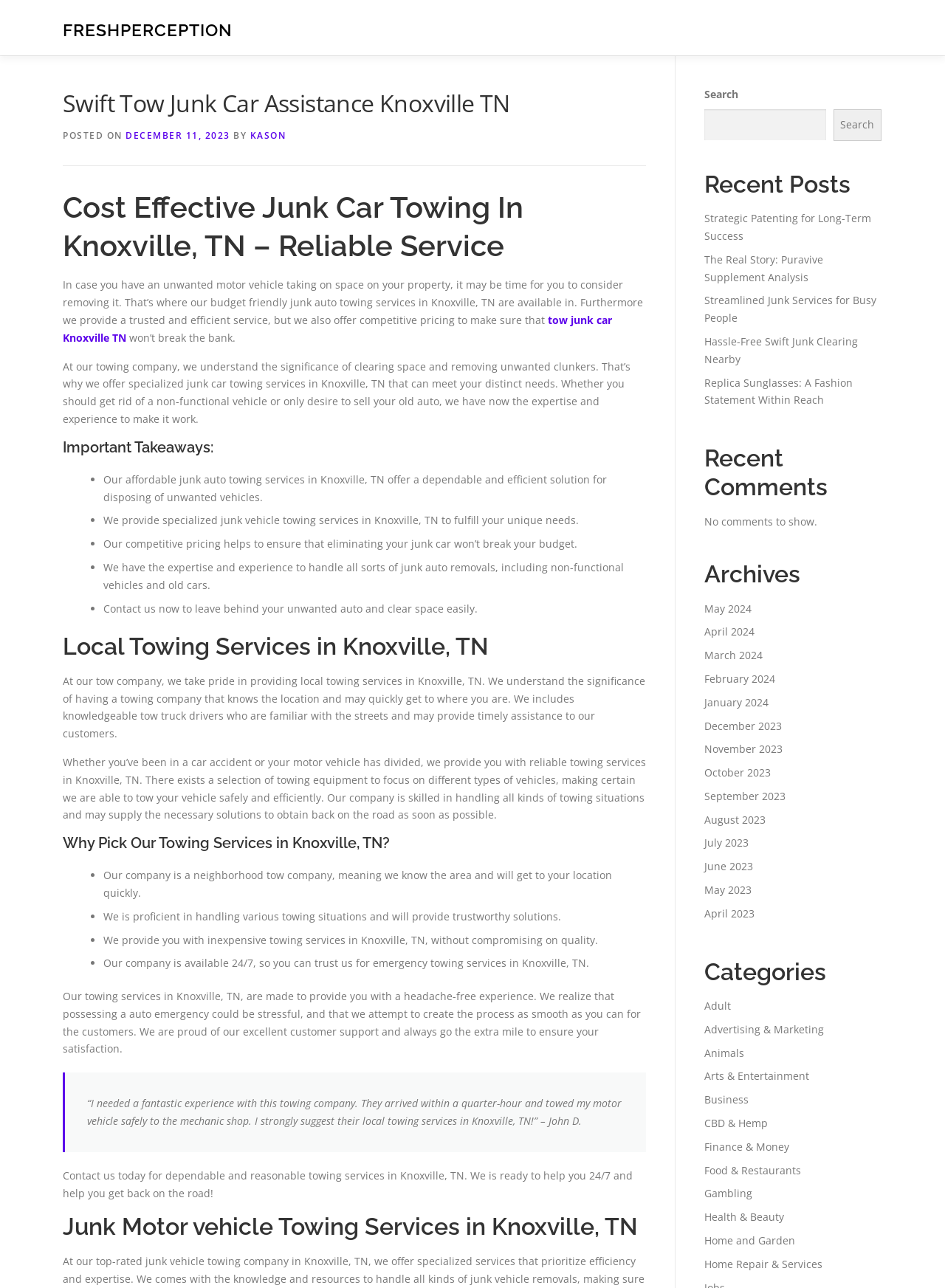Specify the bounding box coordinates of the element's area that should be clicked to execute the given instruction: "Check 'Recent Posts'". The coordinates should be four float numbers between 0 and 1, i.e., [left, top, right, bottom].

[0.745, 0.132, 0.933, 0.154]